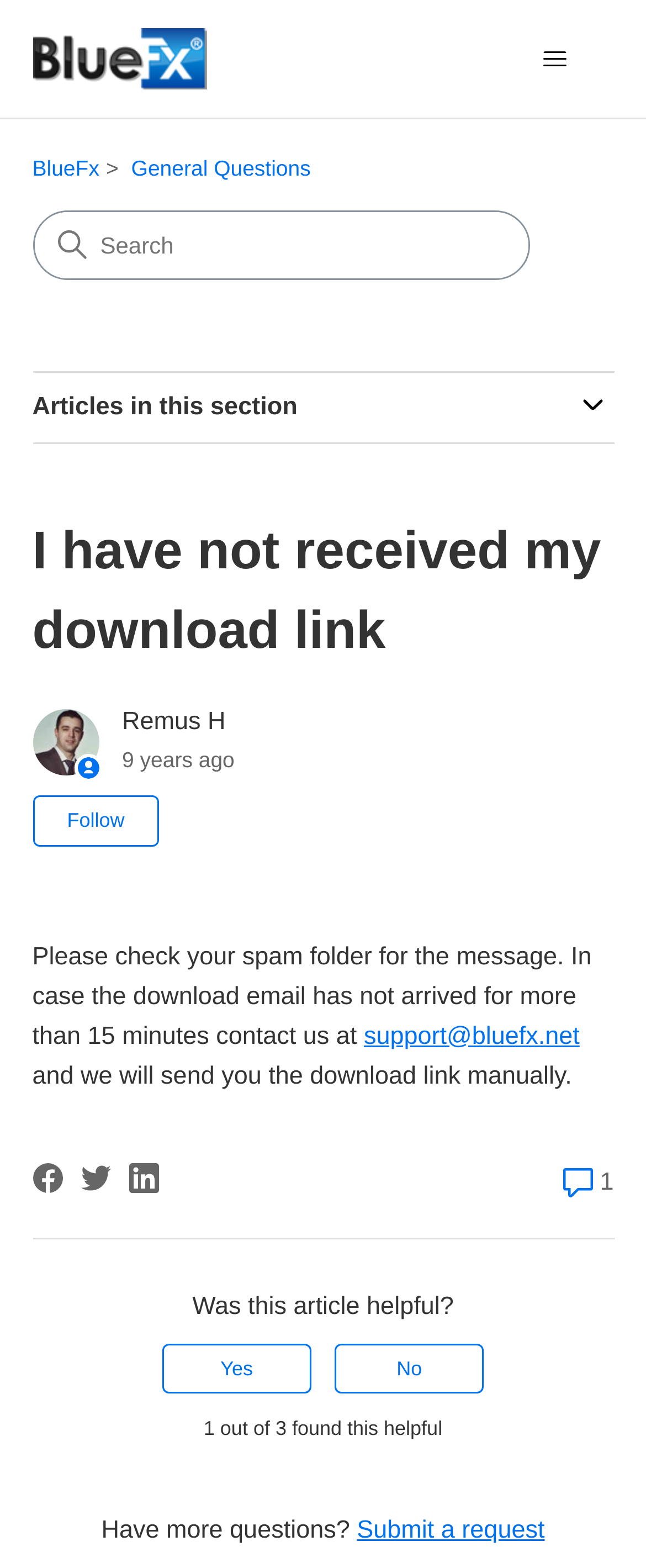Please identify the bounding box coordinates of the area that needs to be clicked to follow this instruction: "Search for articles".

[0.053, 0.135, 0.817, 0.177]